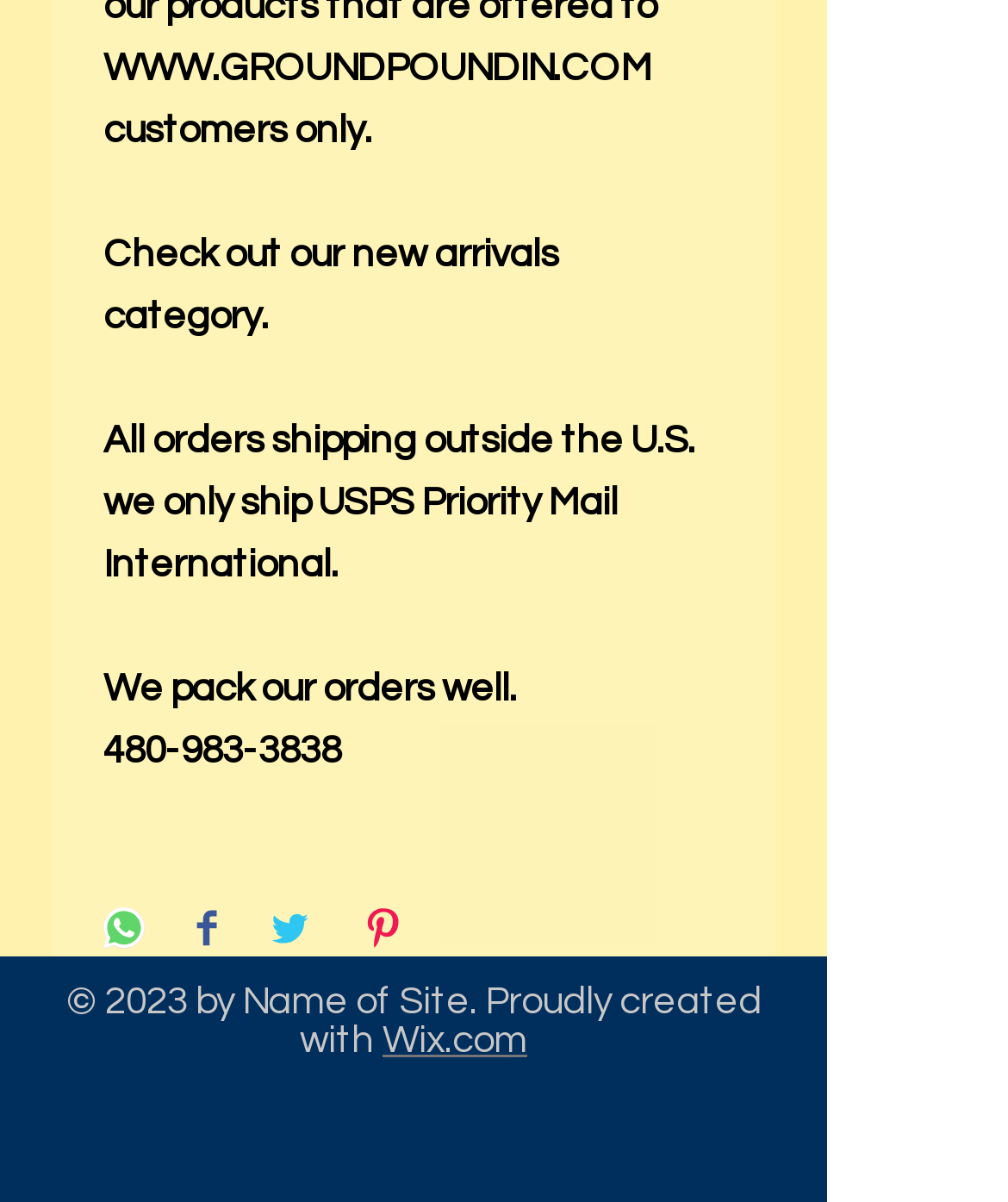How many social media platforms are available for sharing?
Refer to the image and respond with a one-word or short-phrase answer.

4